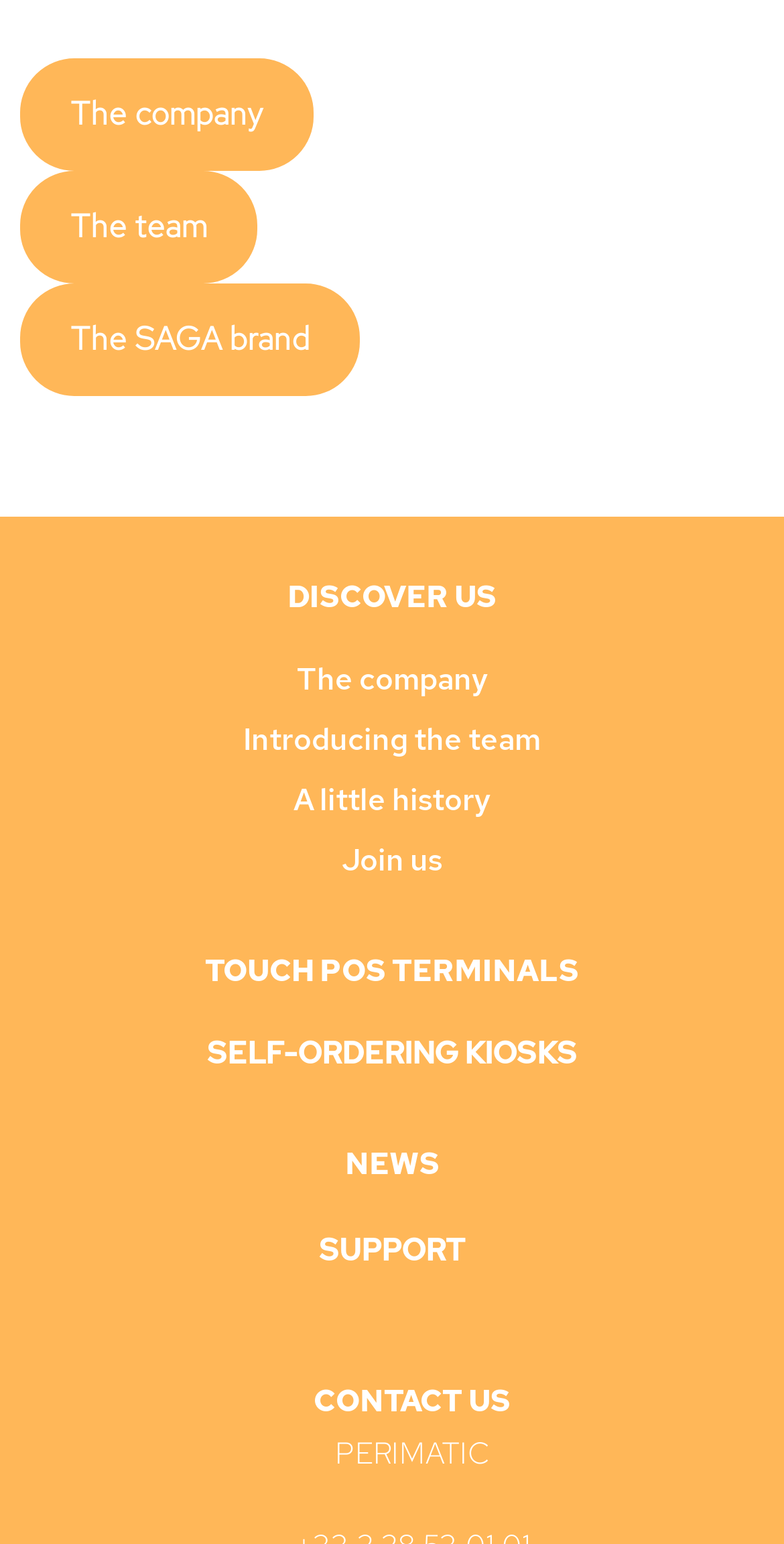Can you identify the bounding box coordinates of the clickable region needed to carry out this instruction: 'Read the news'? The coordinates should be four float numbers within the range of 0 to 1, stated as [left, top, right, bottom].

[0.44, 0.741, 0.56, 0.767]